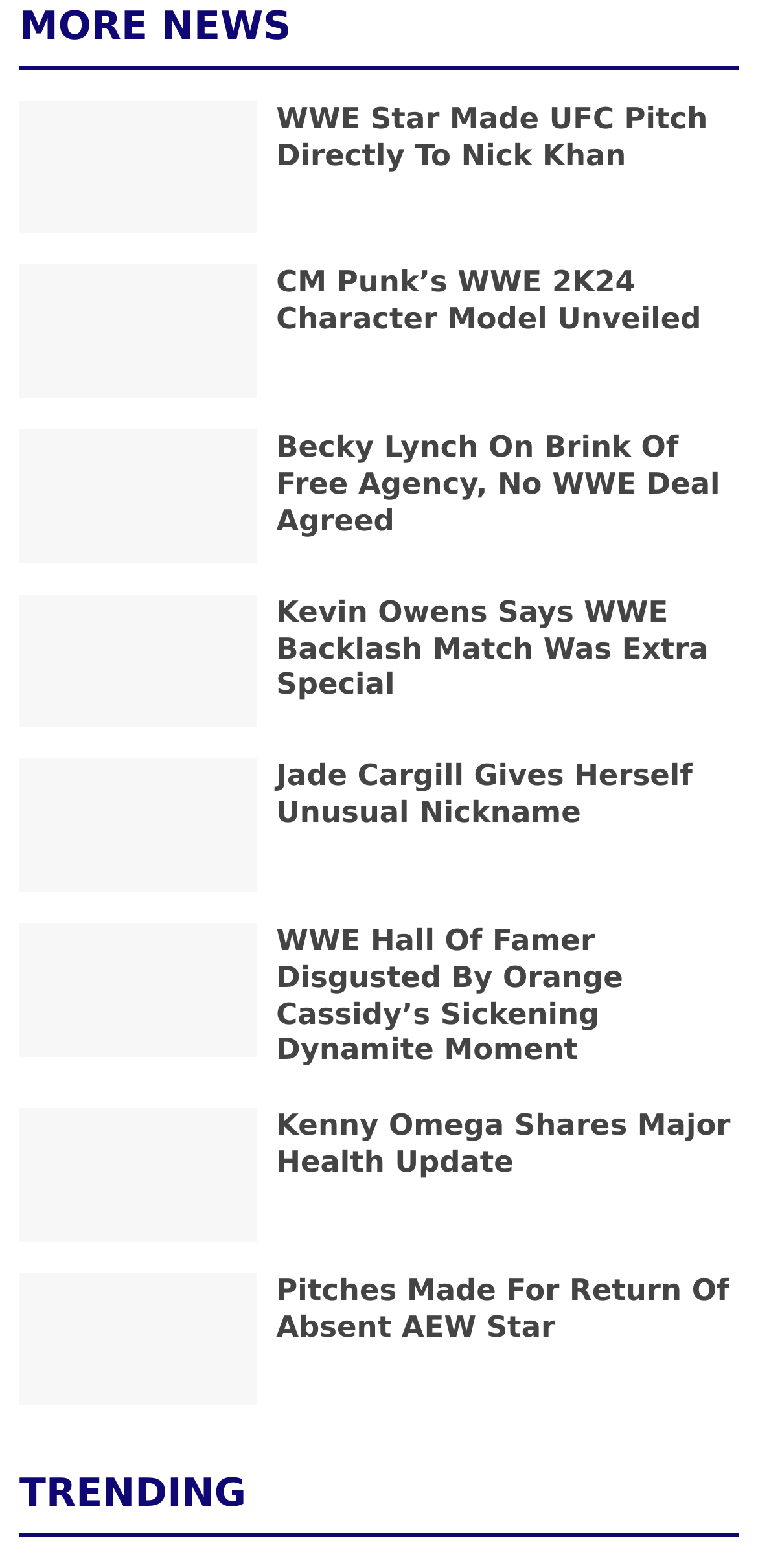Who is the subject of the fifth news article?
Please analyze the image and answer the question with as much detail as possible.

I looked at the fifth heading on the webpage, which is 'Jade Cargill Gives Herself Unusual Nickname'. This suggests that the fifth news article is about Jade Cargill, a WWE star.